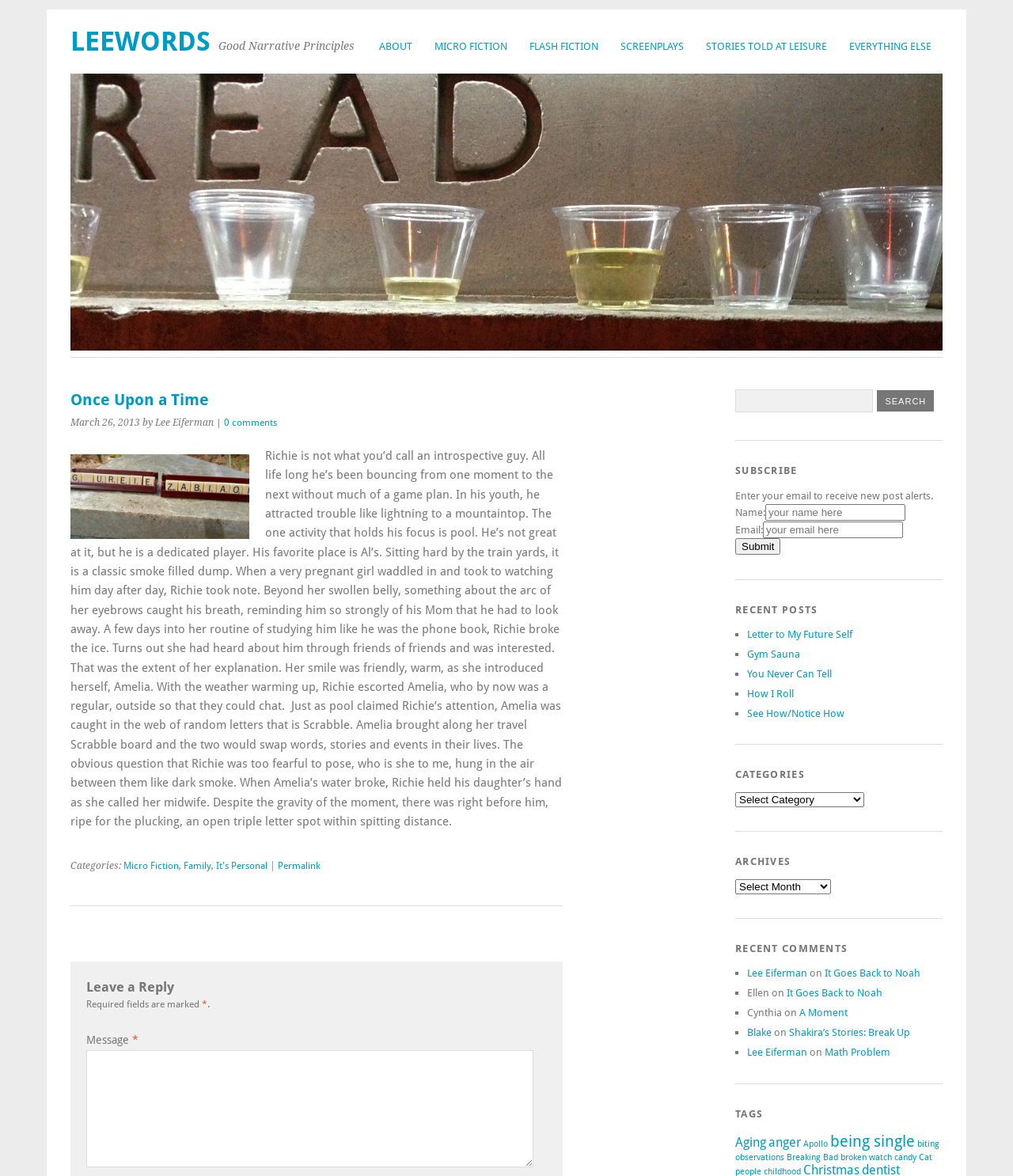Please specify the bounding box coordinates of the clickable region necessary for completing the following instruction: "Navigate to the 'Veranstaltungen'". The coordinates must consist of four float numbers between 0 and 1, i.e., [left, top, right, bottom].

None